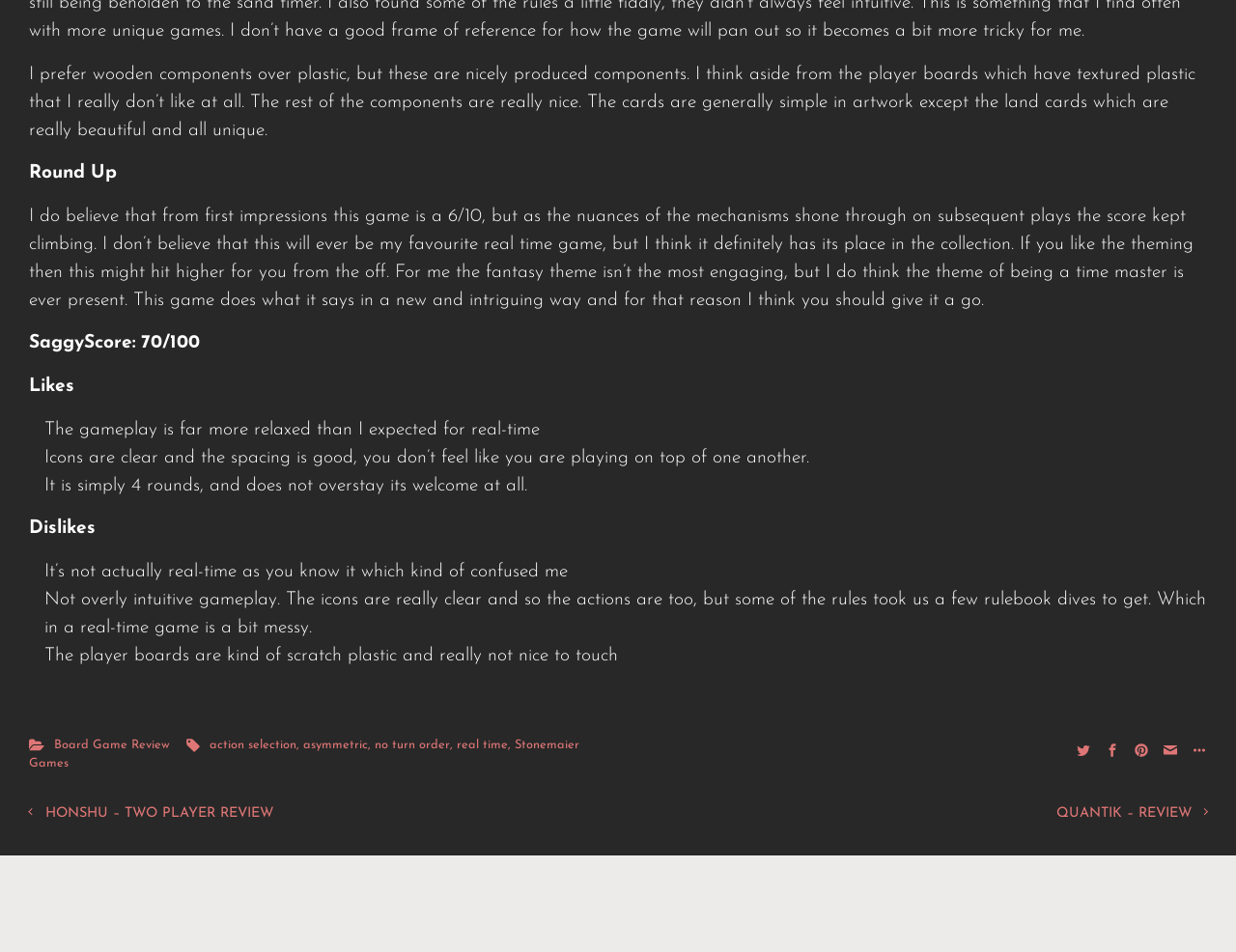Please provide a comprehensive response to the question below by analyzing the image: 
How many rounds does the game consist of?

The reviewer mentions that the gameplay is simply 4 rounds and does not overstay its welcome.